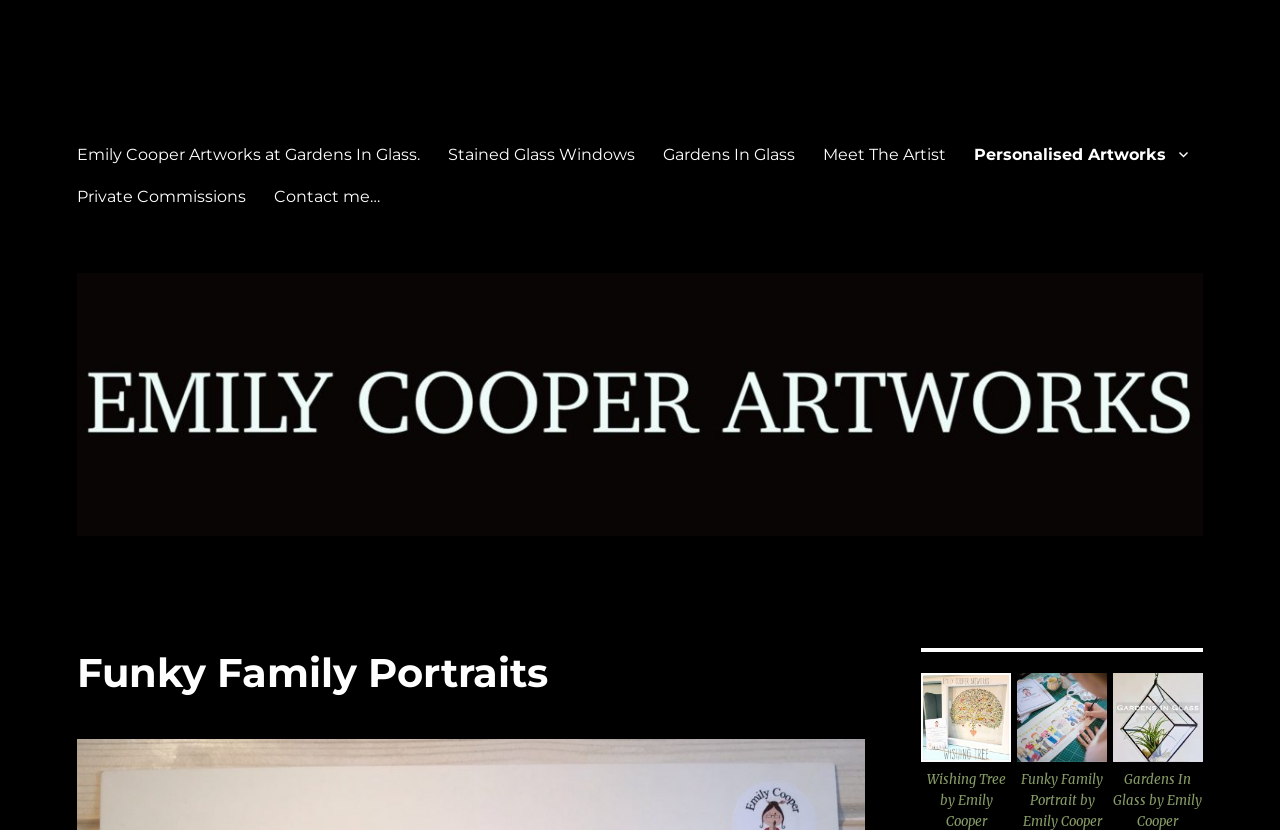Predict the bounding box coordinates for the UI element described as: "aria-describedby="gallery-1-213"". The coordinates should be four float numbers between 0 and 1, presented as [left, top, right, bottom].

[0.795, 0.853, 0.865, 0.873]